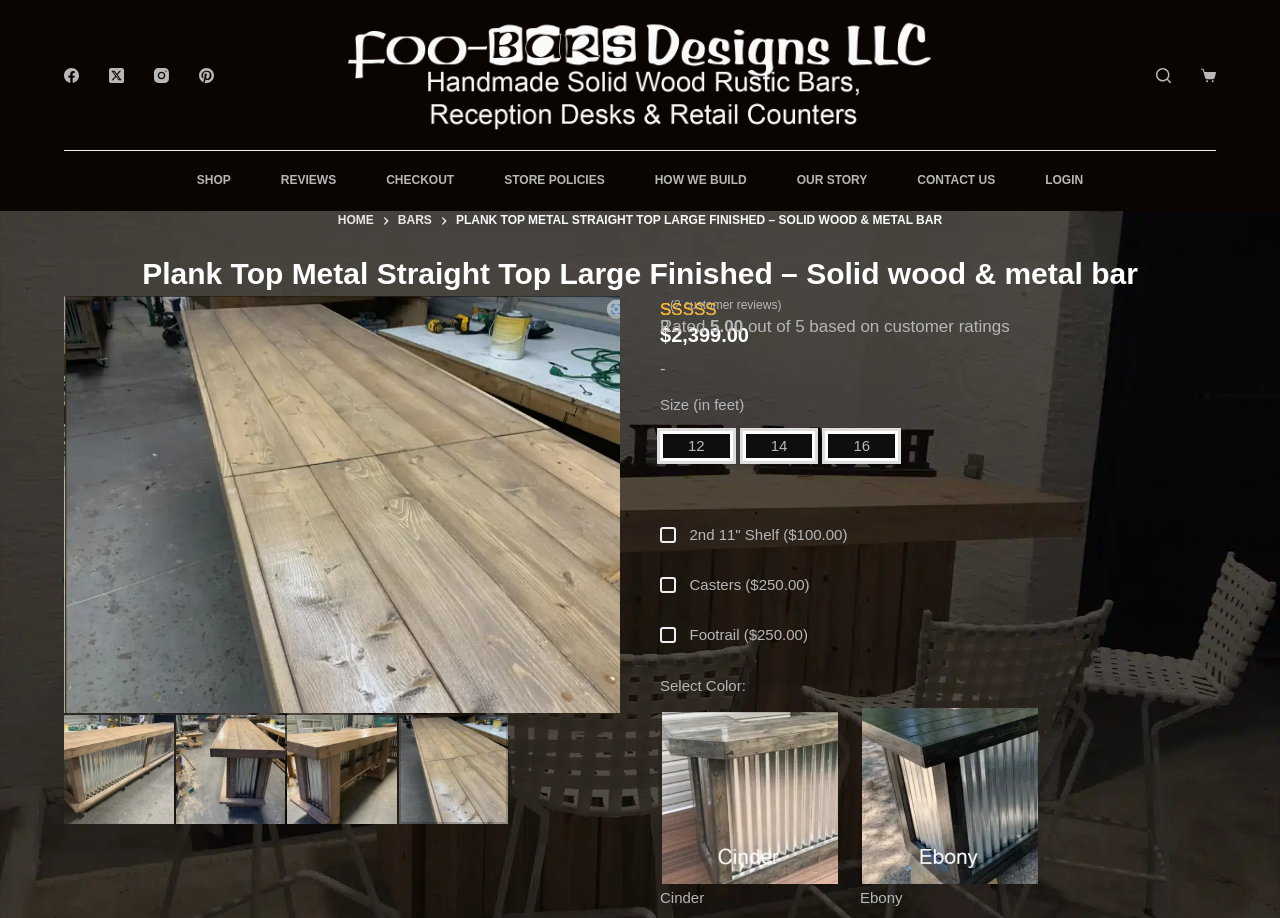What is the size of the product in feet?
Answer the question with as much detail as possible.

I found the answer by looking at the static text elements with the text '14' and '16' which are likely to be the available sizes of the product in feet.